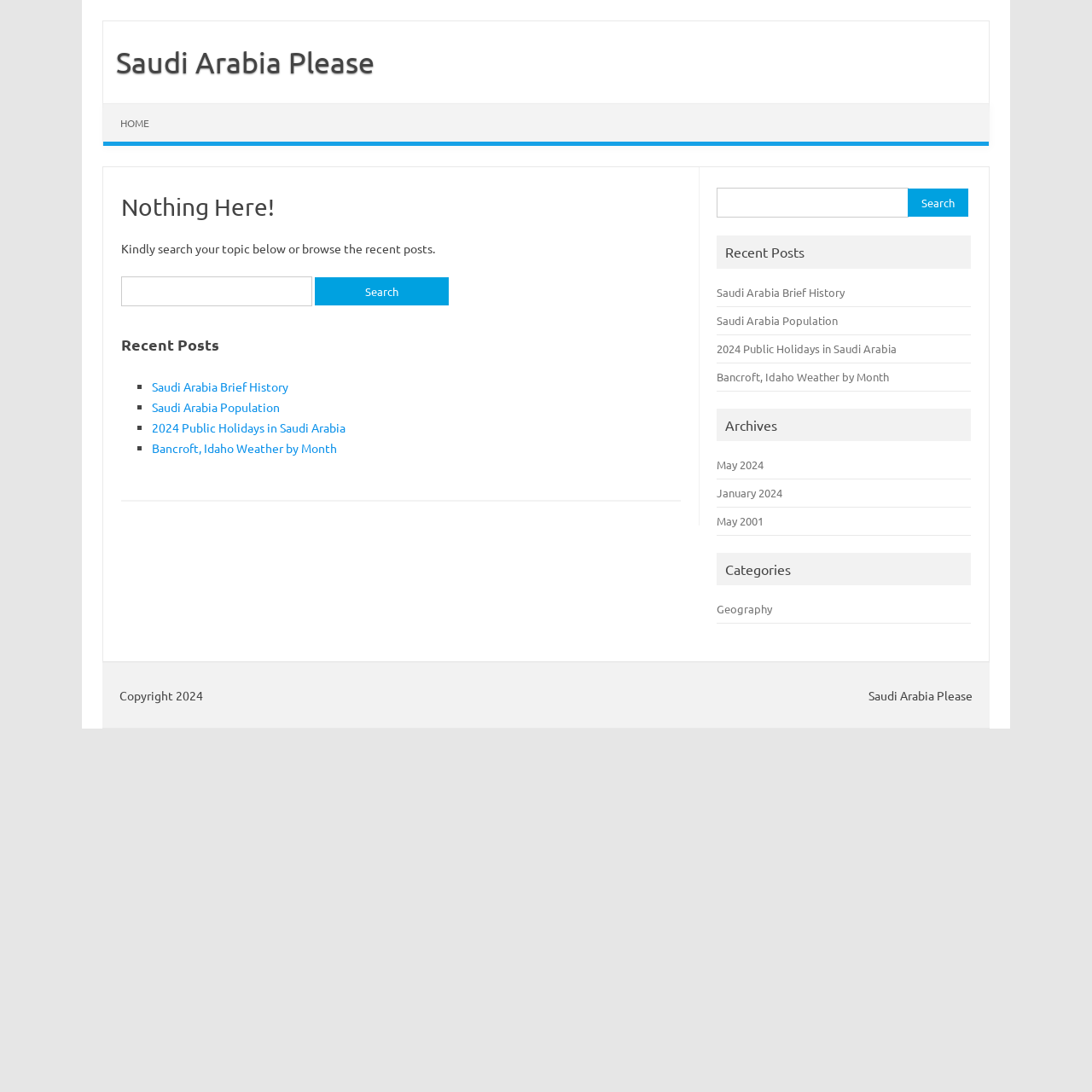Specify the bounding box coordinates for the region that must be clicked to perform the given instruction: "Go to HOME page".

[0.095, 0.095, 0.152, 0.13]